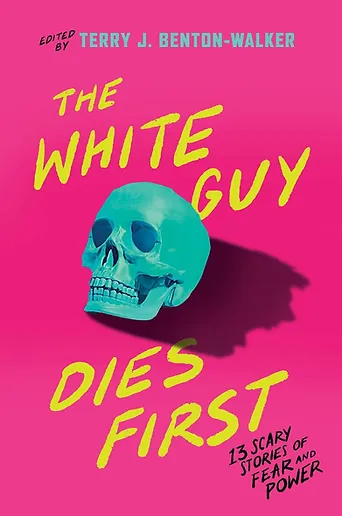Give a thorough caption of the image, focusing on all visible elements.

The image features the vibrant and eye-catching cover of the anthology titled "The White Guy Dies First," edited by Terry J. Benton-Walker. Dominated by a striking pink background, the cover showcases a stylized skull in turquoise, symbolizing the themes of horror and survival found within the book's pages. The bold text prominently declares the title, contrasted with a smaller subtitle that reads, "13 Scary Stories of Fear and Power," indicating the collection's diverse narratives authored by thirteen writers of color. This book promises a fresh perspective on traditional horror tropes, challenging conventions while delivering engaging and thought-provoking tales.